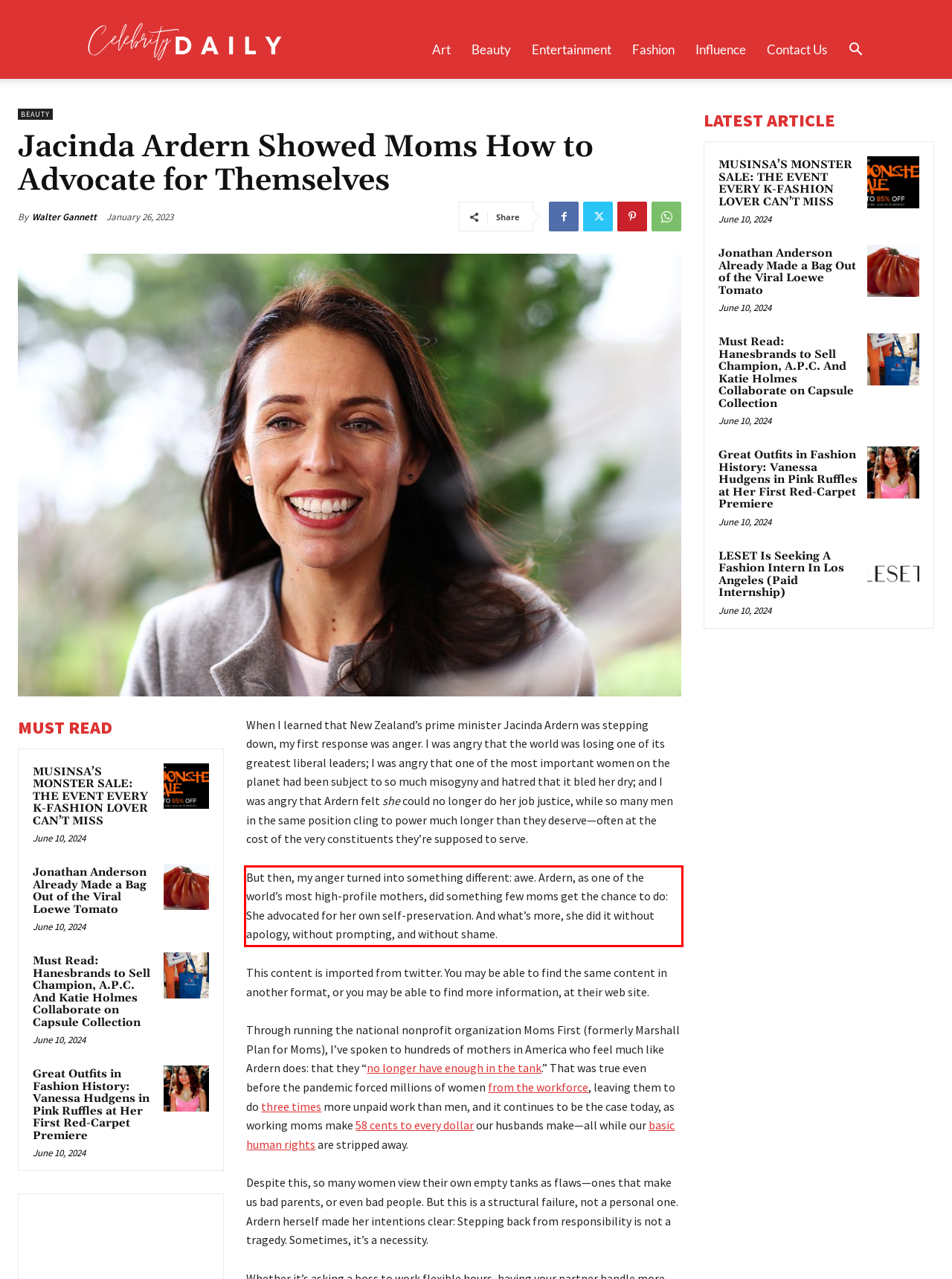In the screenshot of the webpage, find the red bounding box and perform OCR to obtain the text content restricted within this red bounding box.

But then, my anger turned into something different: awe. Ardern, as one of the world’s most high-profile mothers, did something few moms get the chance to do: She advocated for her own self-preservation. And what’s more, she did it without apology, without prompting, and without shame.